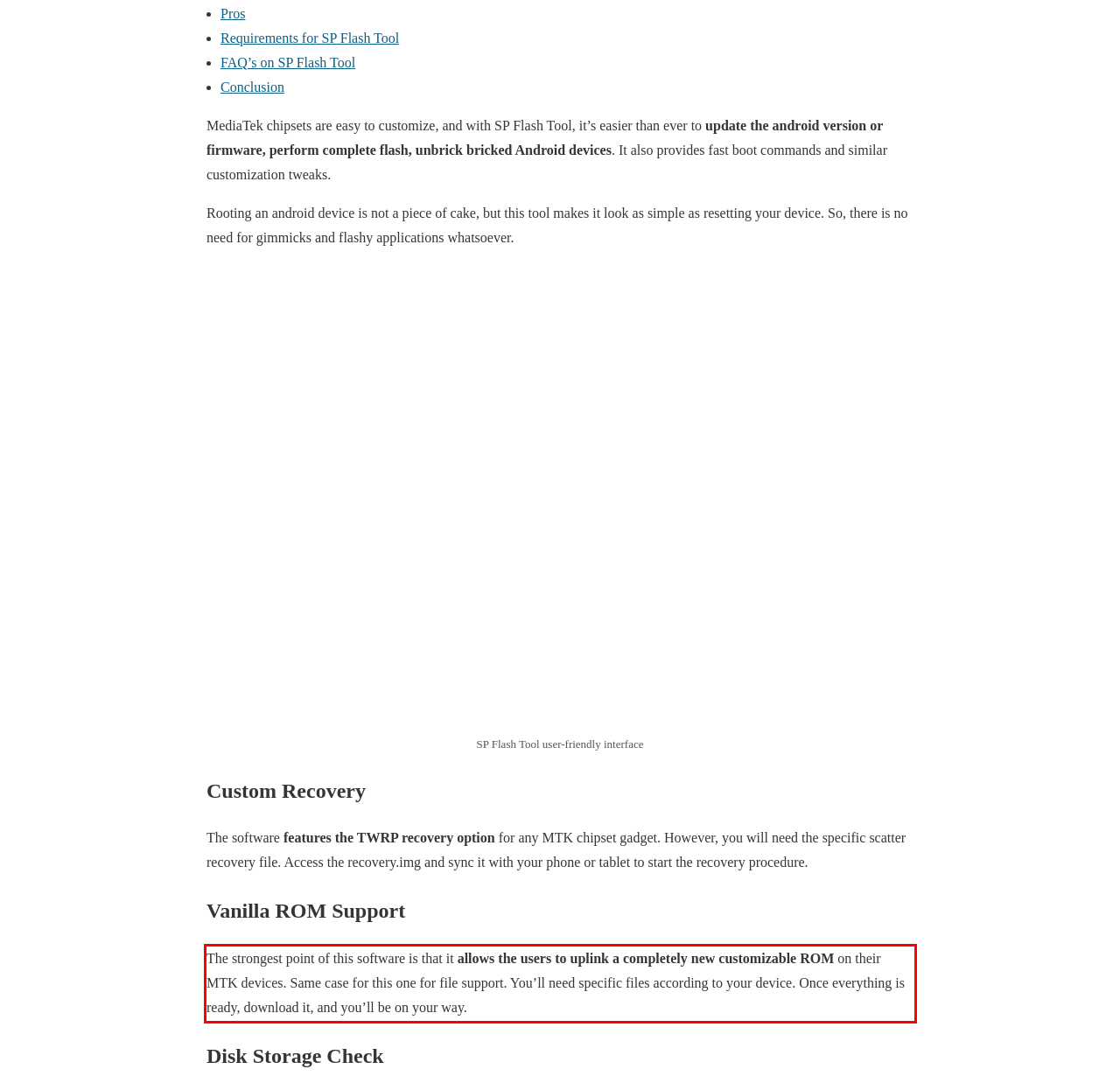From the provided screenshot, extract the text content that is enclosed within the red bounding box.

The strongest point of this software is that it allows the users to uplink a completely new customizable ROM on their MTK devices. Same case for this one for file support. You’ll need specific files according to your device. Once everything is ready, download it, and you’ll be on your way.